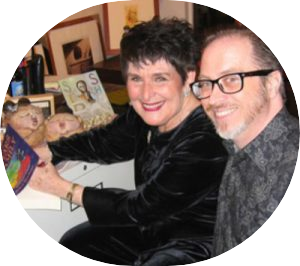Is the atmosphere in the image friendly?
Look at the image and answer the question with a single word or phrase.

Yes